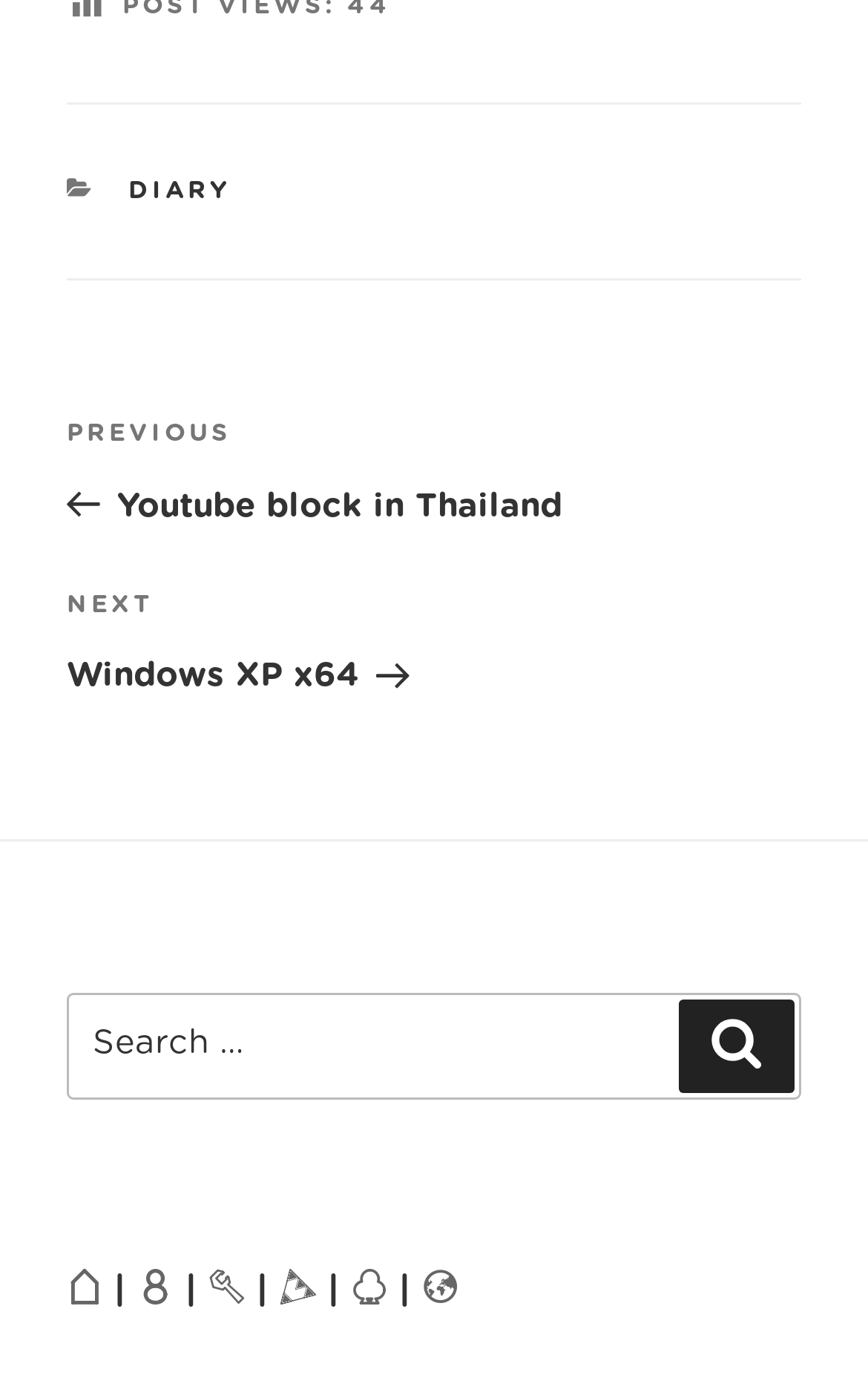Please specify the bounding box coordinates for the clickable region that will help you carry out the instruction: "Click on categories".

[0.145, 0.126, 0.383, 0.144]